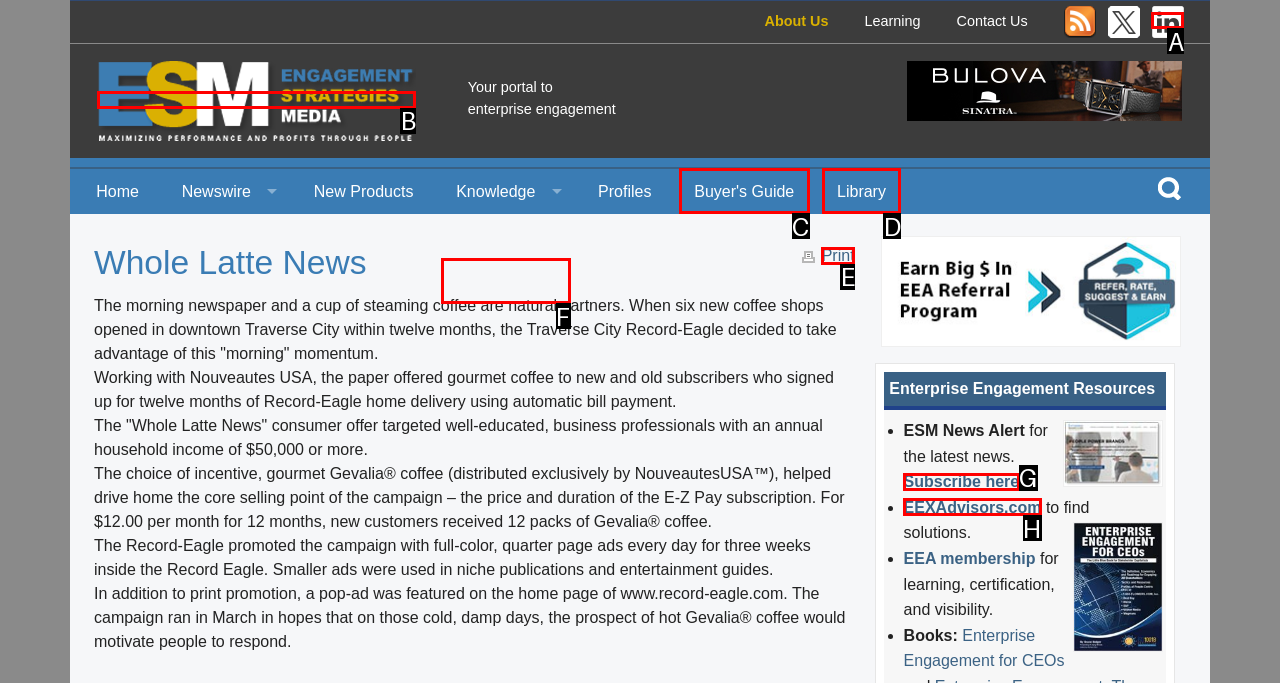Match the HTML element to the given description: EEXAdvisors.com
Indicate the option by its letter.

H